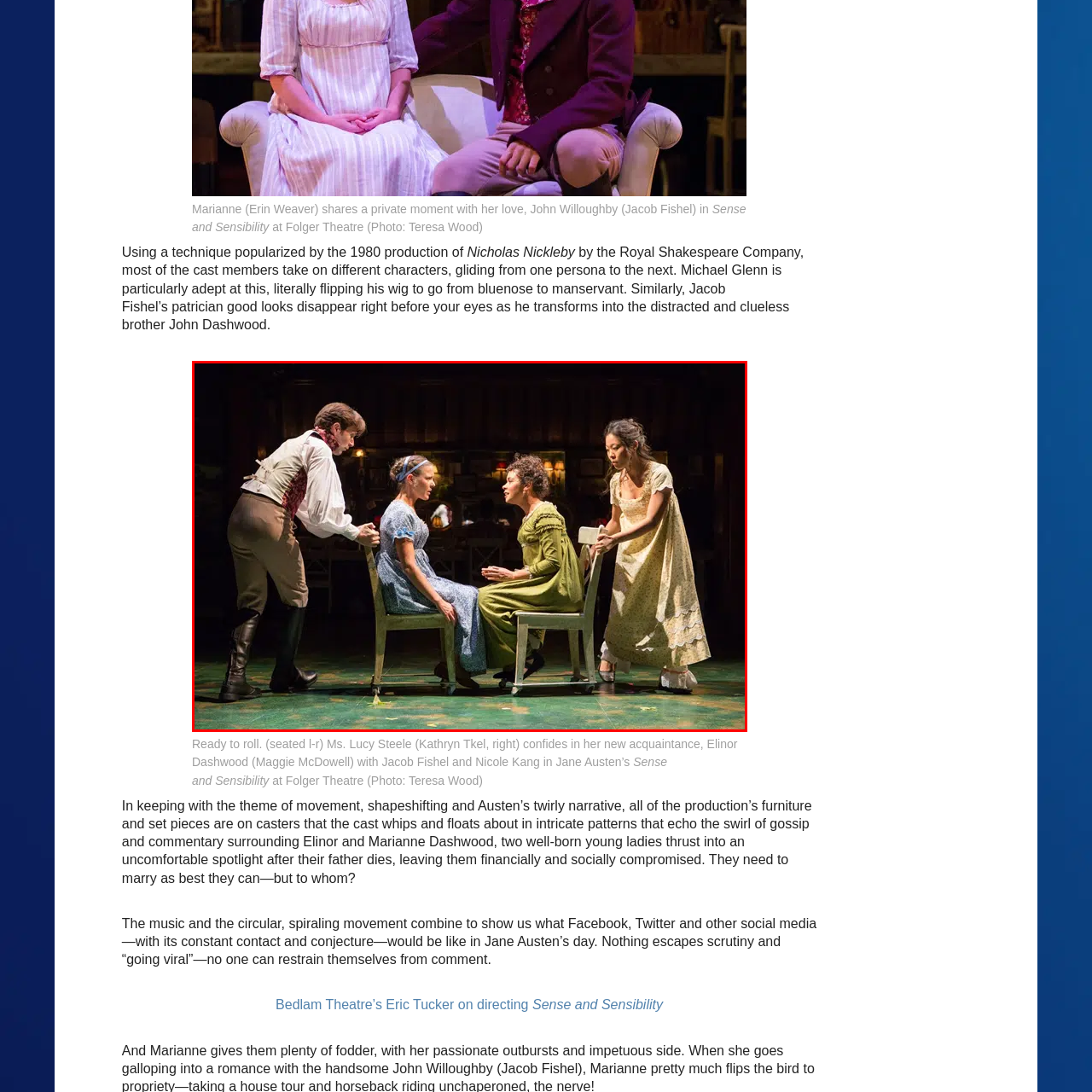What is the theme of the narrative highlighted by the backdrop design?
Examine the image that is surrounded by the red bounding box and answer the question with as much detail as possible using the image.

The caption explains that the production's backdrop, designed with wheels, enhances the sense of storytelling that is both melodic and dynamic, which reflects the themes of movement and transformation central to the narrative.